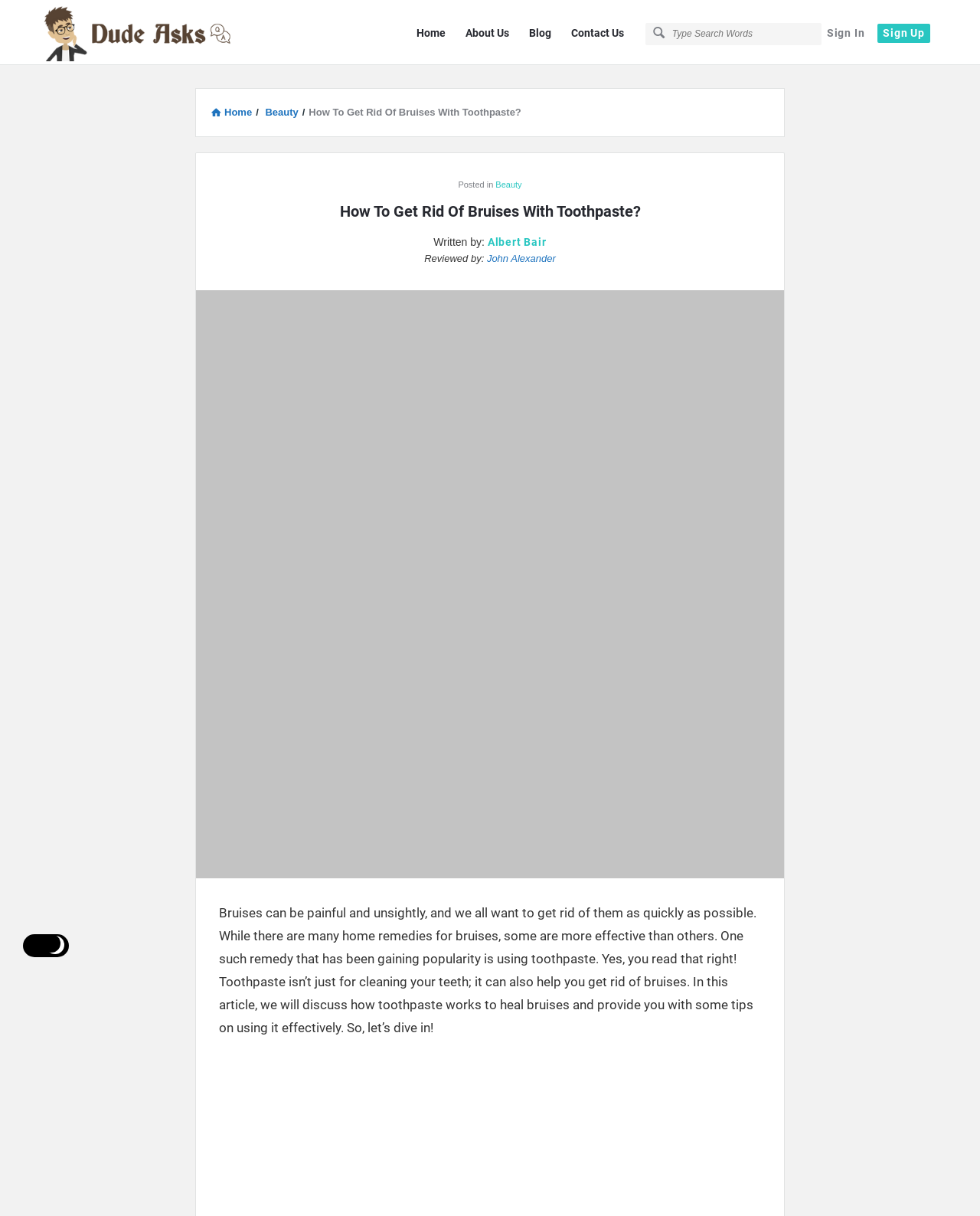Please provide the bounding box coordinates for the element that needs to be clicked to perform the following instruction: "Check the checkbox". The coordinates should be given as four float numbers between 0 and 1, i.e., [left, top, right, bottom].

[0.023, 0.768, 0.07, 0.787]